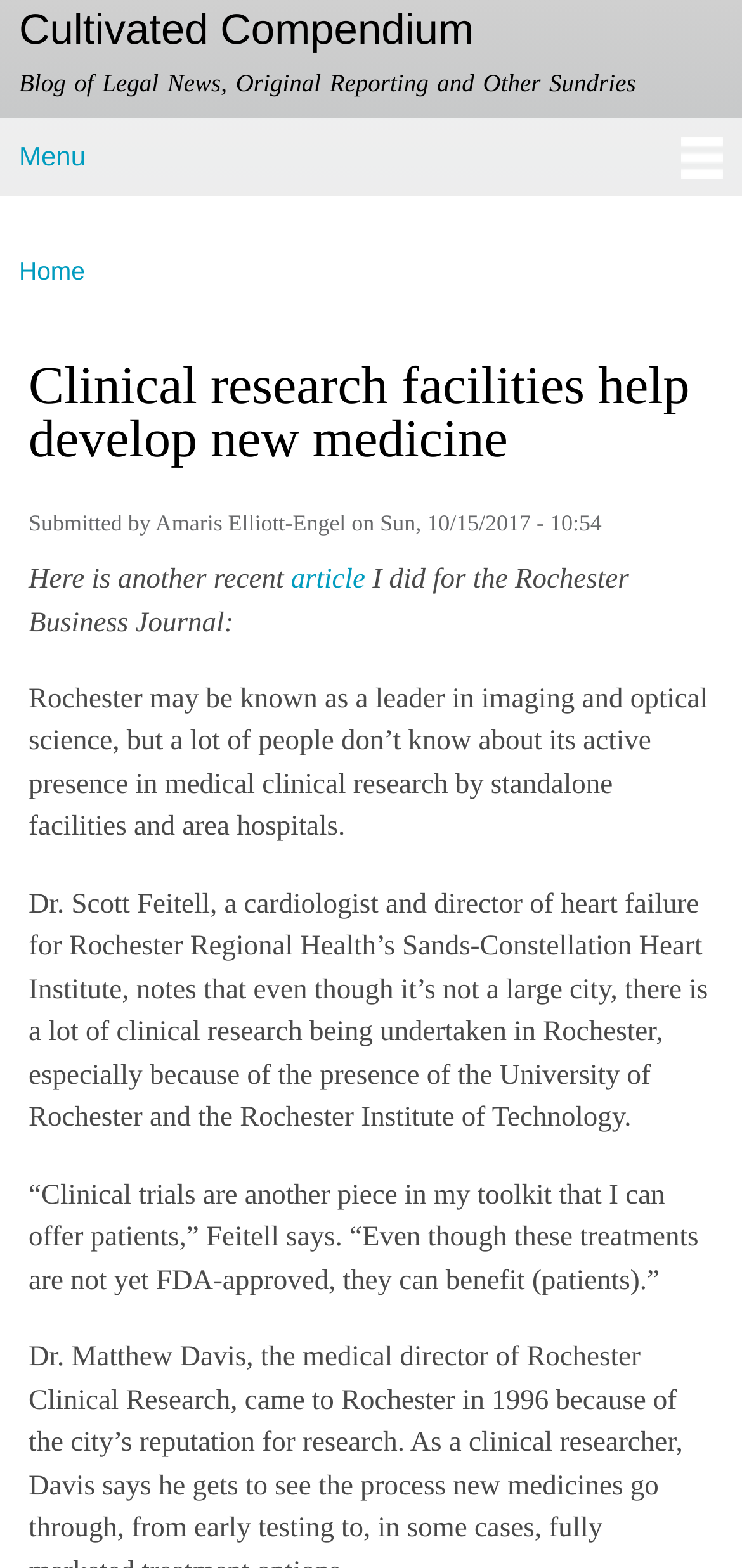Who wrote the article?
Relying on the image, give a concise answer in one word or a brief phrase.

Amaris Elliott-Engel